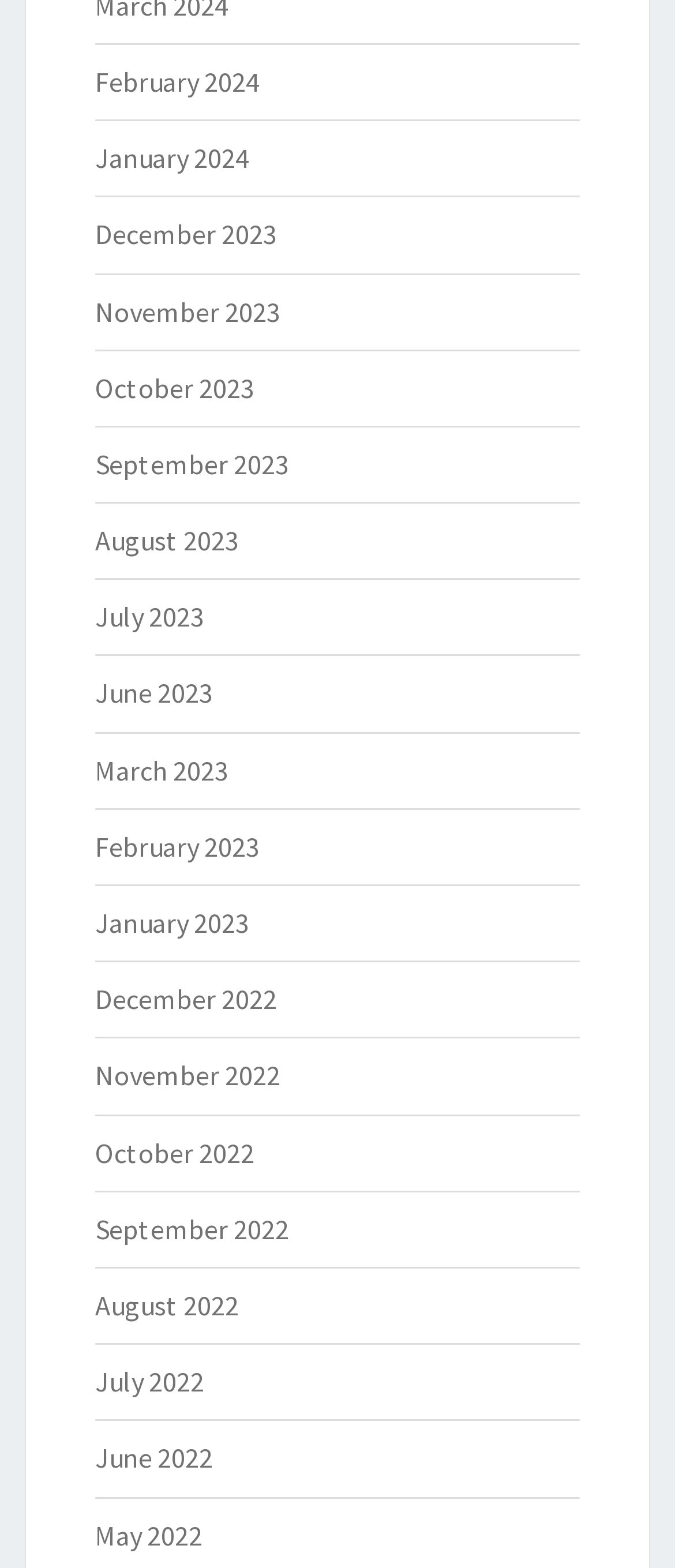How many links are there in total? From the image, respond with a single word or brief phrase.

24